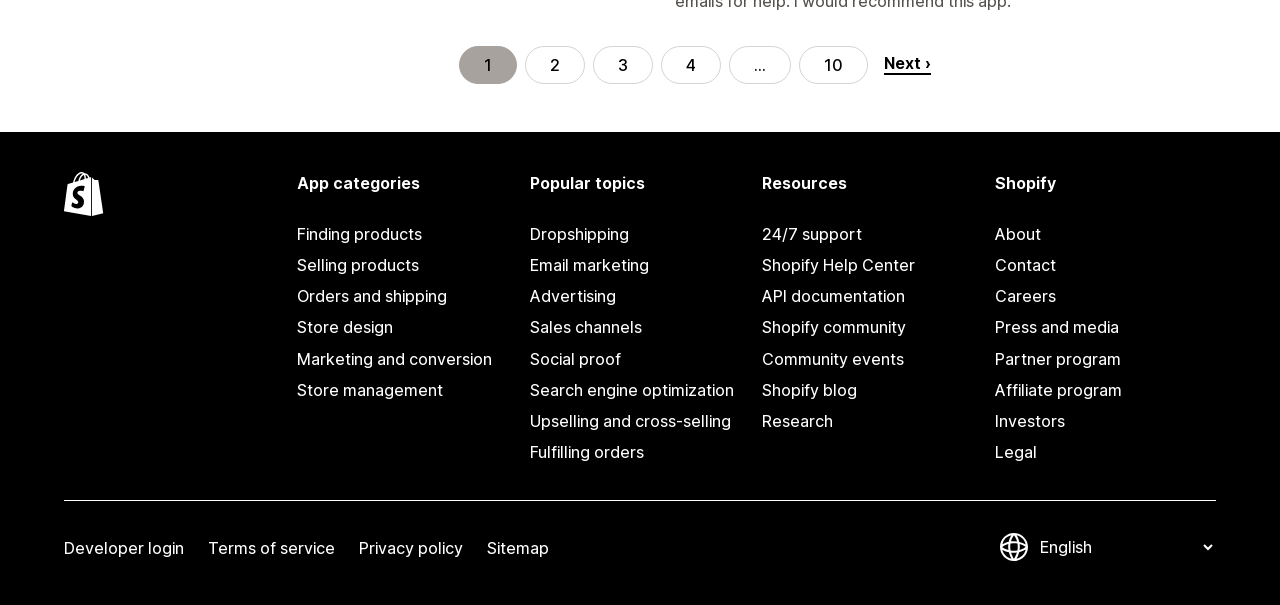Can you find the bounding box coordinates of the area I should click to execute the following instruction: "Click on the 'Microsoft 365 Services' link"?

None